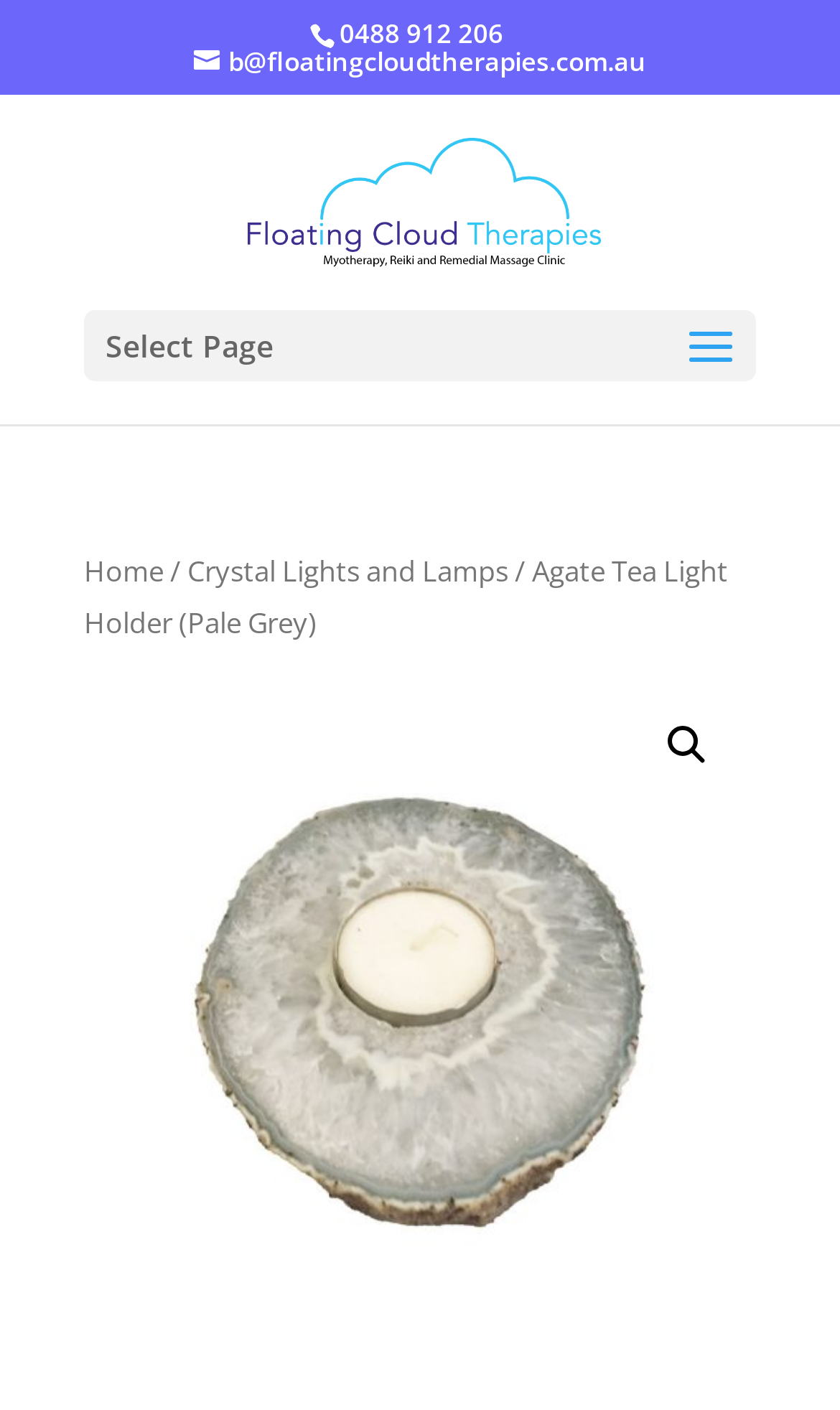Carefully examine the image and provide an in-depth answer to the question: Is there a search function?

I can see a link with a search icon, which suggests that there is a search function on the website. This allows users to search for products or content.